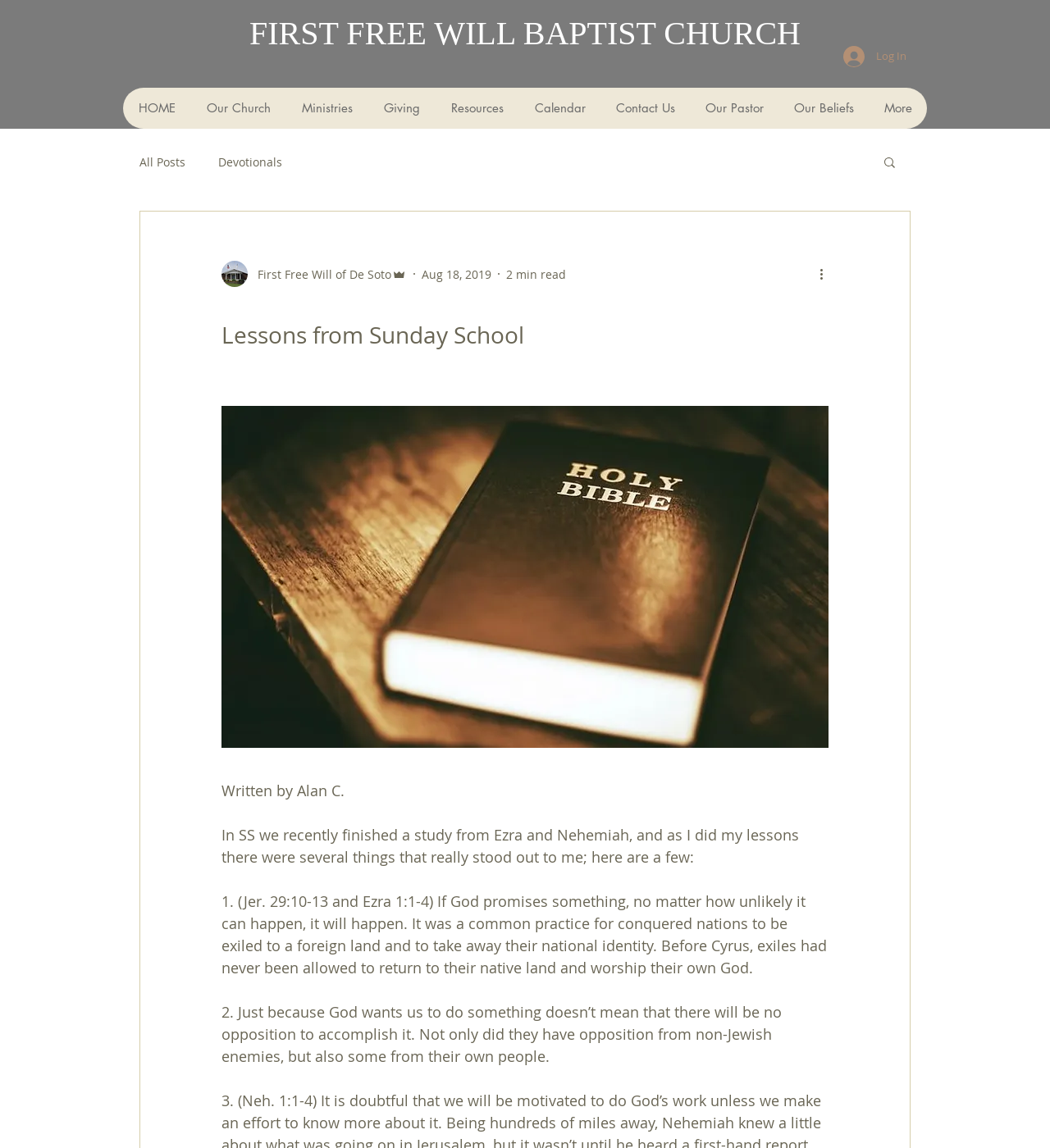Write an extensive caption that covers every aspect of the webpage.

The webpage is about a devotional written by Alan C. from Sunday School. At the top, there is a heading "FIRST FREE WILL BAPTIST CHURCH" followed by a navigation menu with links to various pages such as "HOME", "Our Church", "Ministries", and more. To the right of the navigation menu, there is a "Log In" button and an image.

Below the navigation menu, there is a secondary navigation menu with links to "All Posts", "Devotionals", and a "Search" button with an image. To the right of the search button, there is a writer's picture and information about the author, including their name and title.

The main content of the webpage is a devotional written by Alan C. The title "Lessons from Sunday School" is followed by a brief introduction and then several points, each with a number and a paragraph of text. The points discuss lessons learned from a study of Ezra and Nehemiah, including the importance of trusting in God's promises and overcoming opposition to accomplish God's will.

Throughout the webpage, there are several images, including a writer's picture, a search icon, and a "More actions" button icon. The layout is organized, with clear headings and concise text, making it easy to read and navigate.